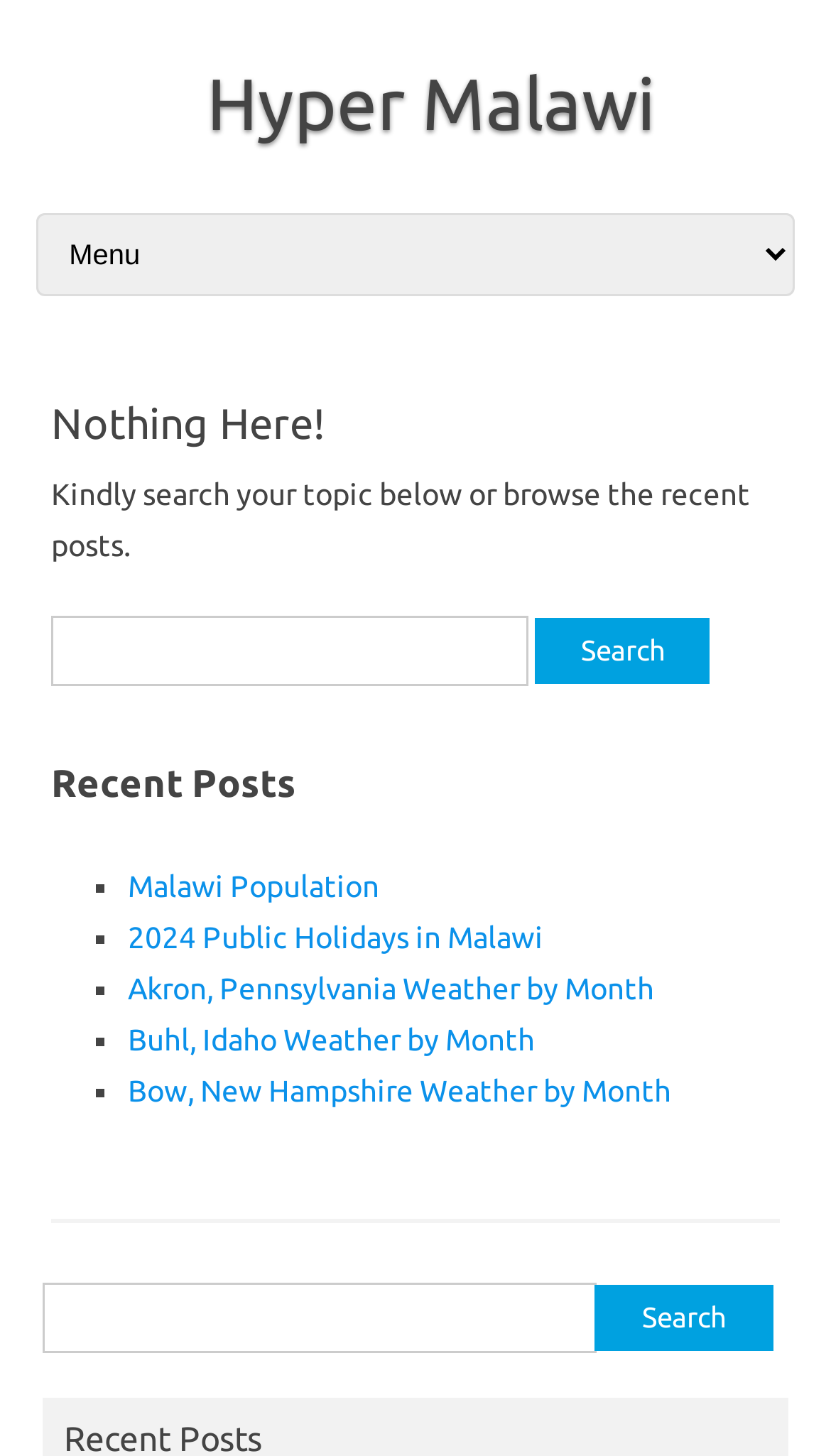Provide a short answer using a single word or phrase for the following question: 
How many search bars are there on this page?

2